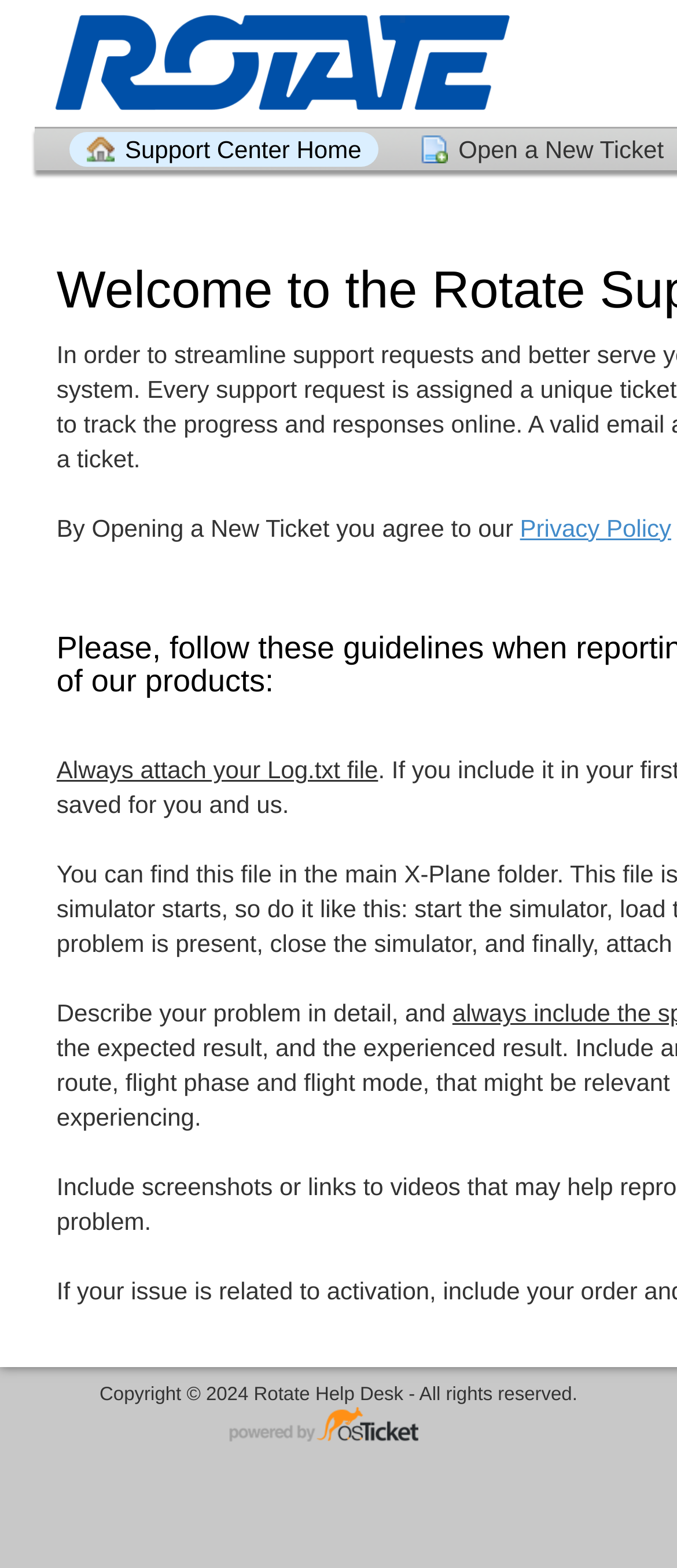Find the coordinates for the bounding box of the element with this description: "Privacy Policy".

[0.768, 0.327, 0.991, 0.345]